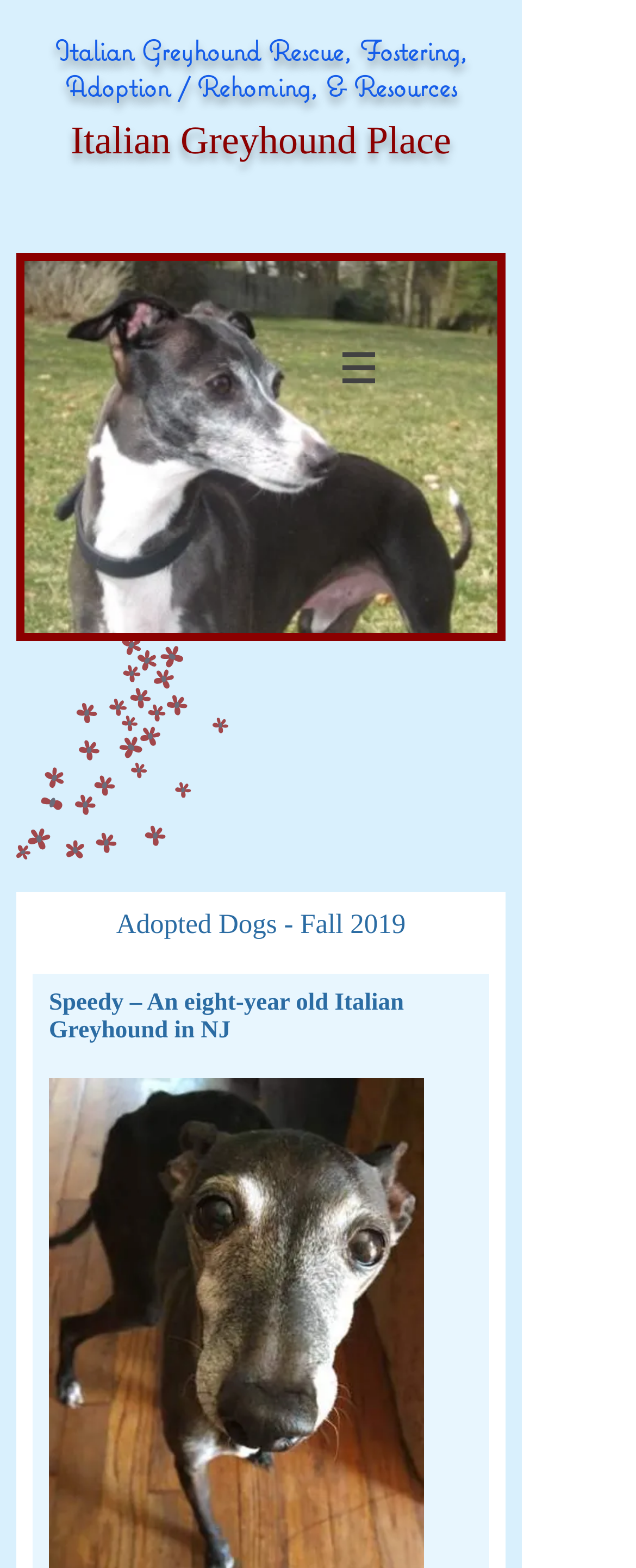Provide a brief response using a word or short phrase to this question:
Is there a navigation menu on the page?

Yes